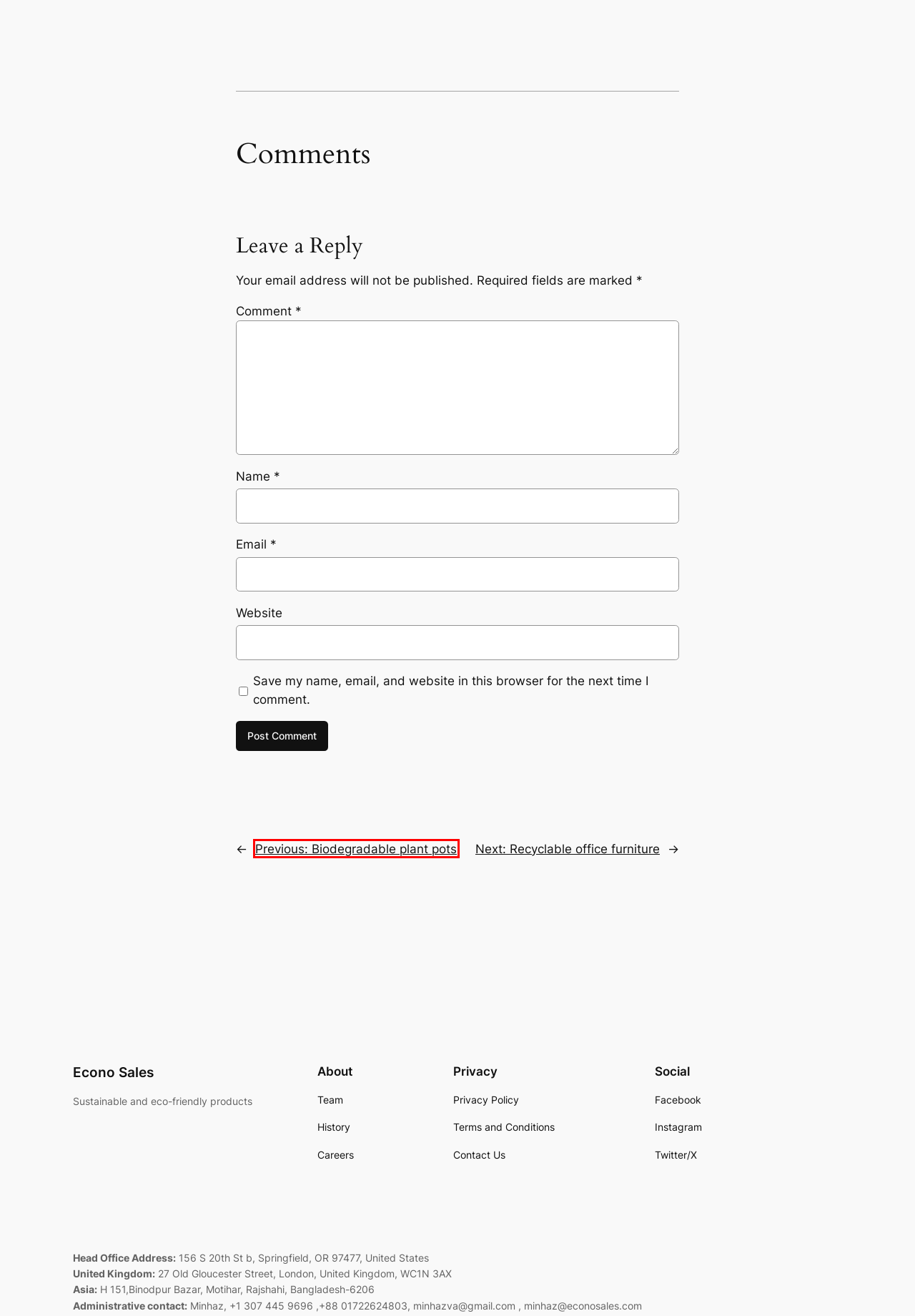Given a screenshot of a webpage with a red bounding box highlighting a UI element, choose the description that best corresponds to the new webpage after clicking the element within the red bounding box. Here are your options:
A. Recyclable office furniture - Econo Sales
B. Econo Sales - Econo Sales
C. Privacy Policy - Econo Sales
D. econosales, Author at Econo Sales
E. Eco-friendly Products Archives - Econo Sales
F. Whois econosales.com
G. Eco-friendly Products - Econo Sales
H. Biodegradable plant pots - Econo Sales

H